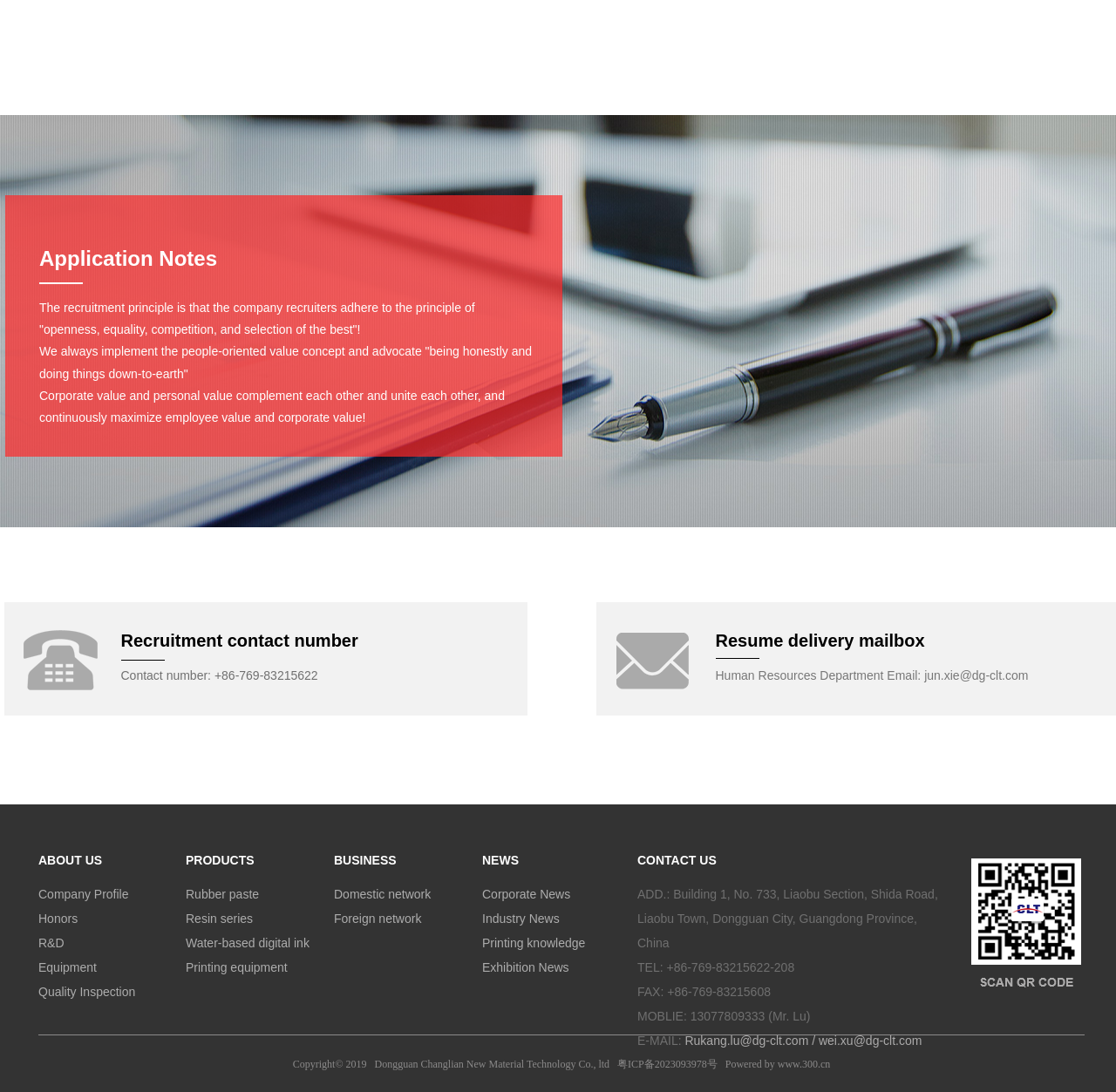Please identify the bounding box coordinates of the element on the webpage that should be clicked to follow this instruction: "Click on Company Profile". The bounding box coordinates should be given as four float numbers between 0 and 1, formatted as [left, top, right, bottom].

[0.034, 0.812, 0.115, 0.825]